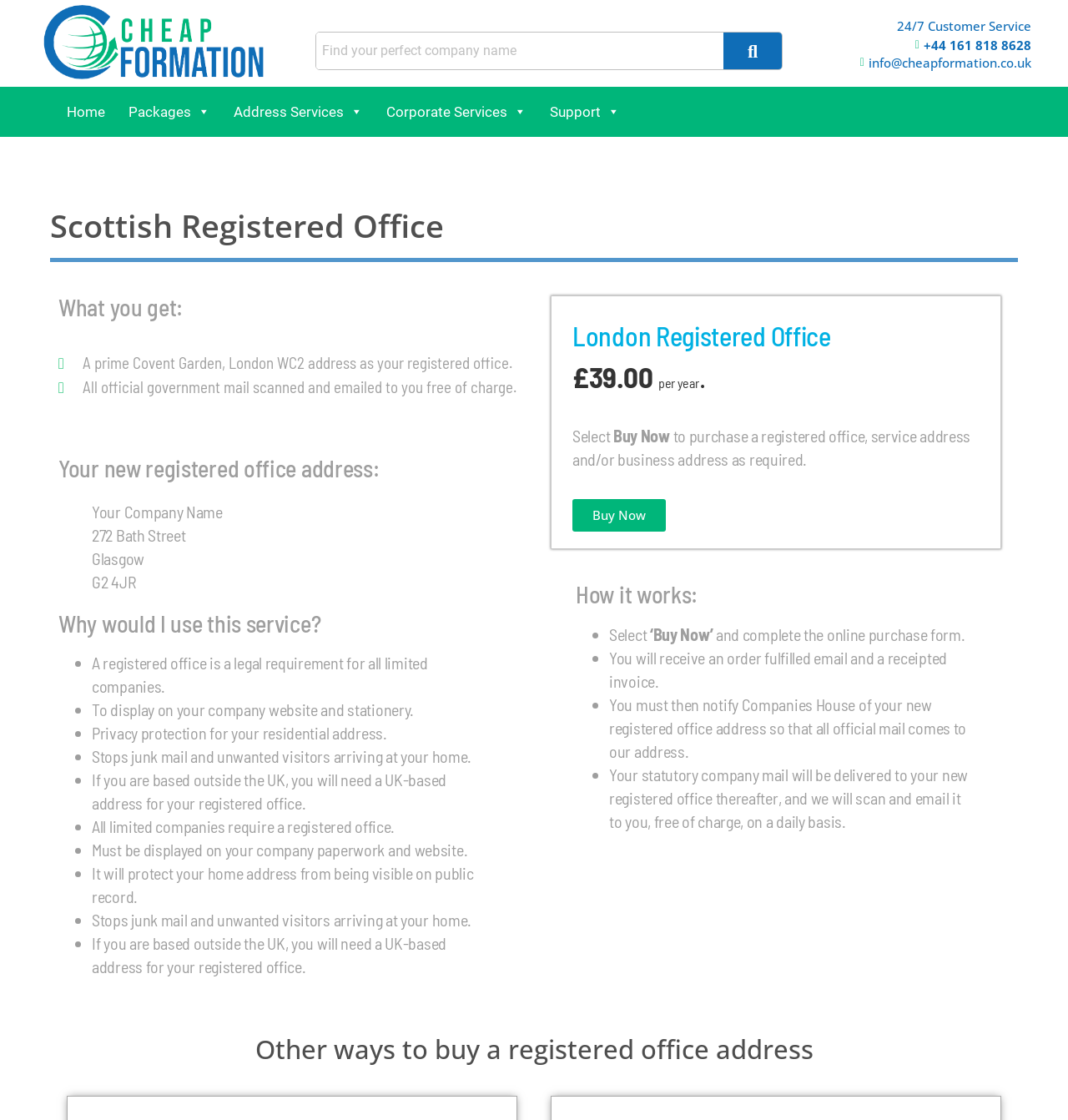How often will the company scan and email official mail to customers?
From the image, provide a succinct answer in one word or a short phrase.

Daily basis